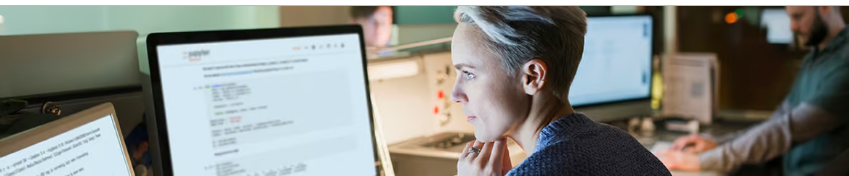Detail every aspect of the image in your caption.

The image features a focused individual with short hair, deep in thought as they work at a computer station. The setting appears to be a modern workspace, illuminated softly to create an engaging environment. Two computer screens are visible: one displays lines of code or information, suggesting the individual is involved in a technical or analytical task. In the background, another person is working at a separate computer, adding to the collaborative atmosphere of the workspace. This scene captures the essence of concentration and teamwork in a professional setting.